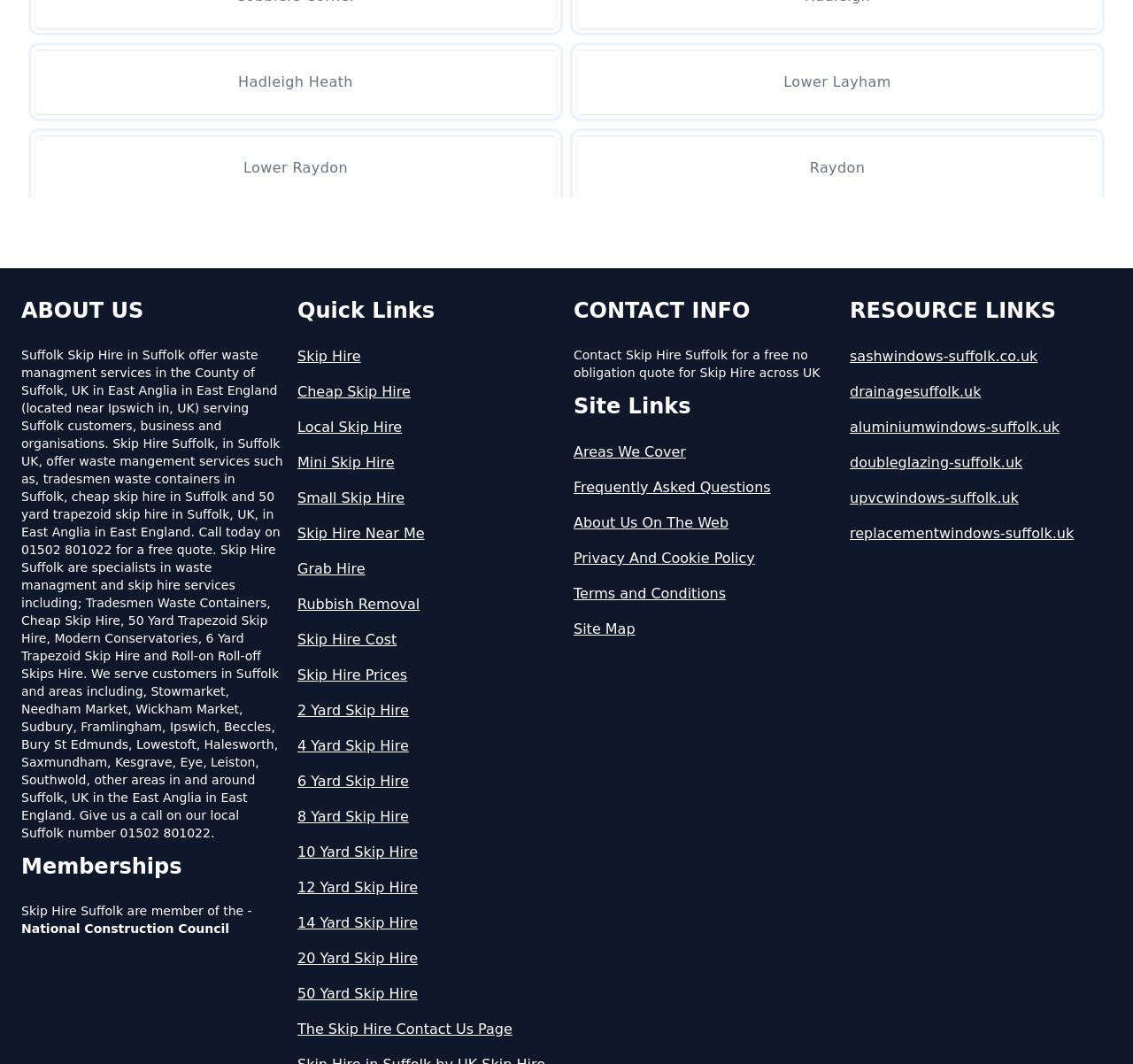Pinpoint the bounding box coordinates of the clickable element needed to complete the instruction: "Get a free quote by calling the phone number". The coordinates should be provided as four float numbers between 0 and 1: [left, top, right, bottom].

[0.019, 0.327, 0.25, 0.79]